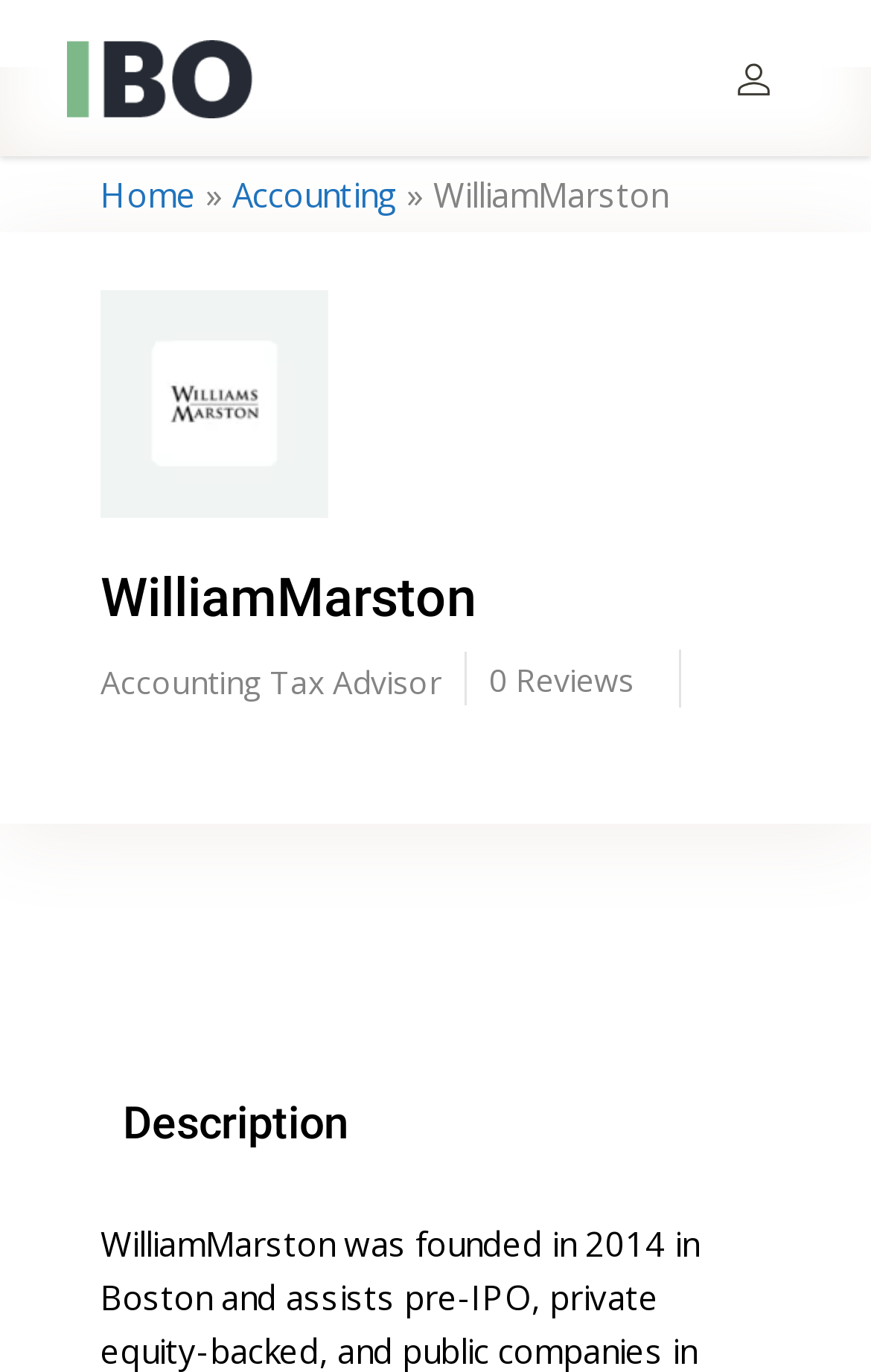What is the description section of the webpage about?
Please respond to the question with as much detail as possible.

The description section of the webpage is headed by a 'Description' heading, which suggests that it contains information about the company, its services, and its profile.